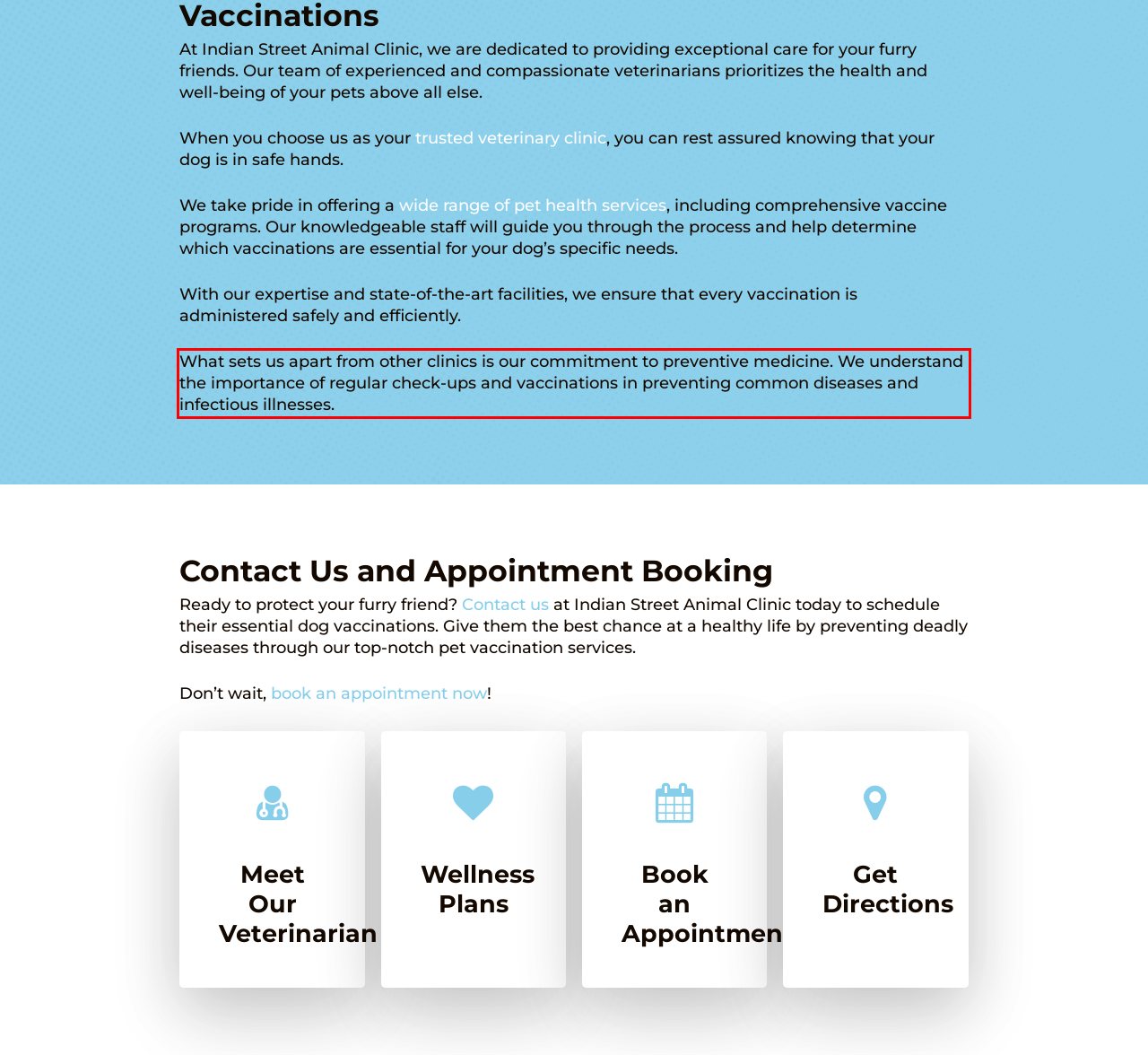Perform OCR on the text inside the red-bordered box in the provided screenshot and output the content.

What sets us apart from other clinics is our commitment to preventive medicine. We understand the importance of regular check-ups and vaccinations in preventing common diseases and infectious illnesses.